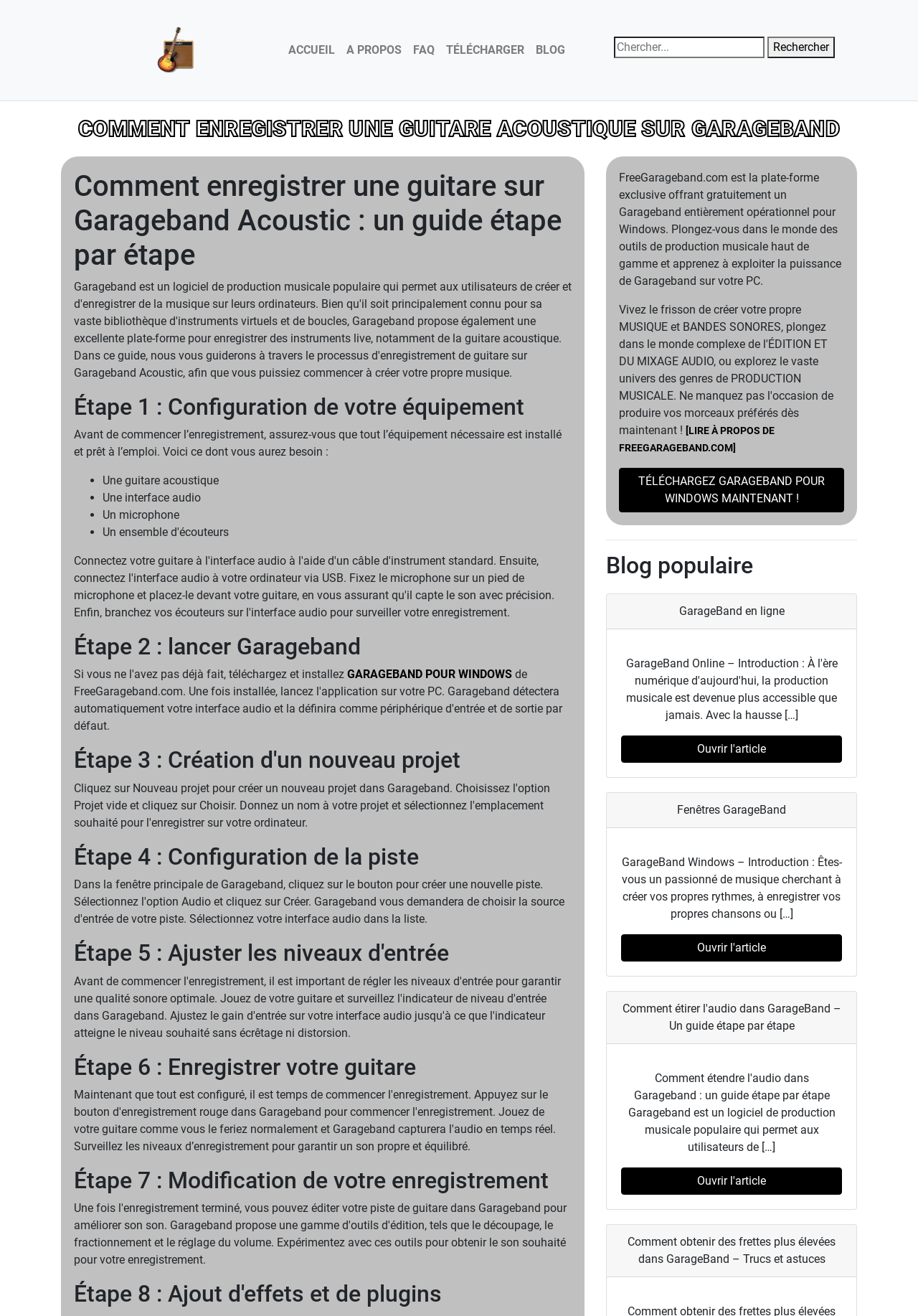Please identify the bounding box coordinates of the element that needs to be clicked to execute the following command: "Read the blog post about GarageBand for Windows". Provide the bounding box using four float numbers between 0 and 1, formatted as [left, top, right, bottom].

[0.677, 0.65, 0.917, 0.7]